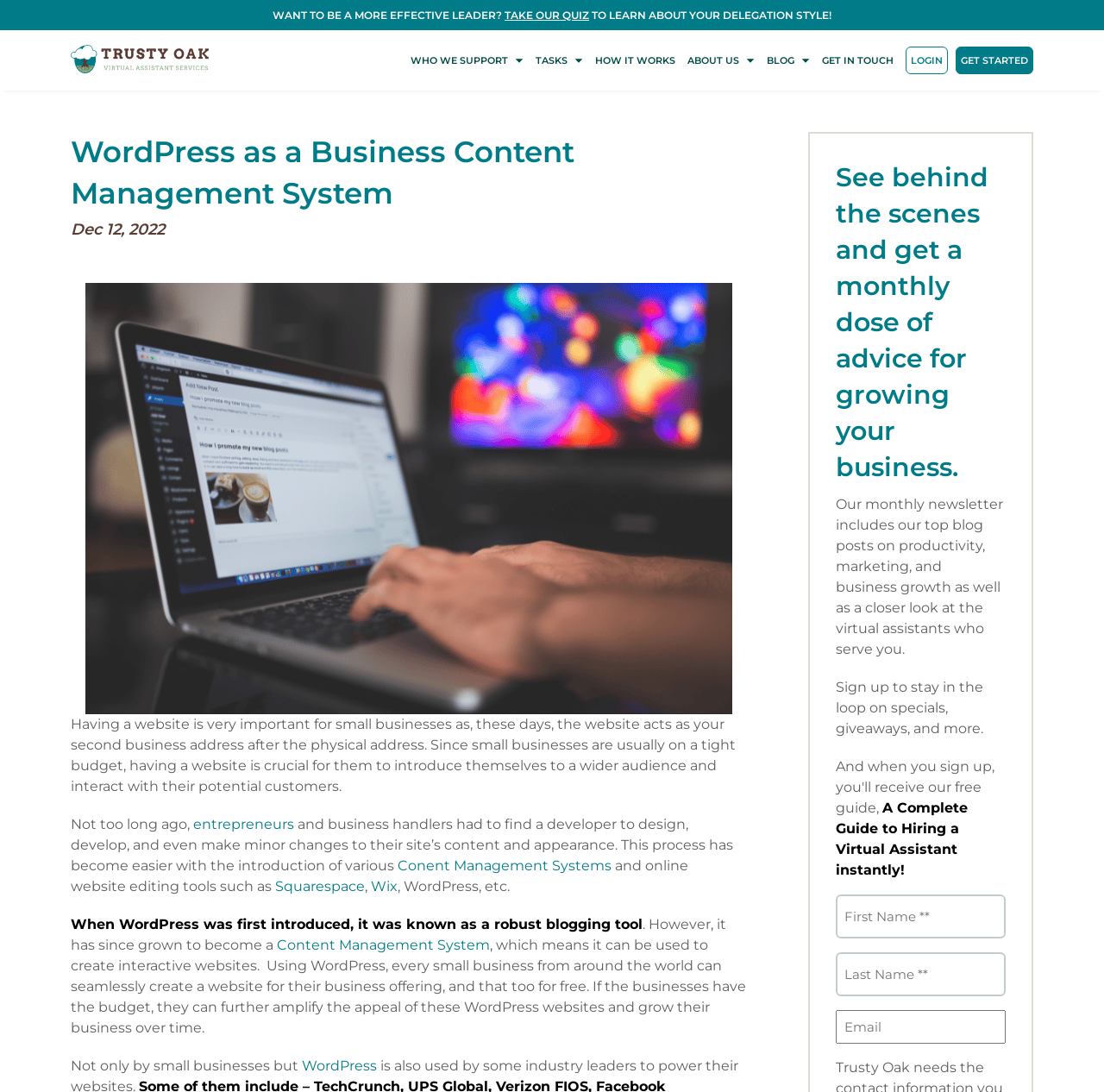Locate the bounding box coordinates of the UI element described by: "name="input_1" placeholder="First Name **"". Provide the coordinates as four float numbers between 0 and 1, formatted as [left, top, right, bottom].

[0.757, 0.819, 0.911, 0.859]